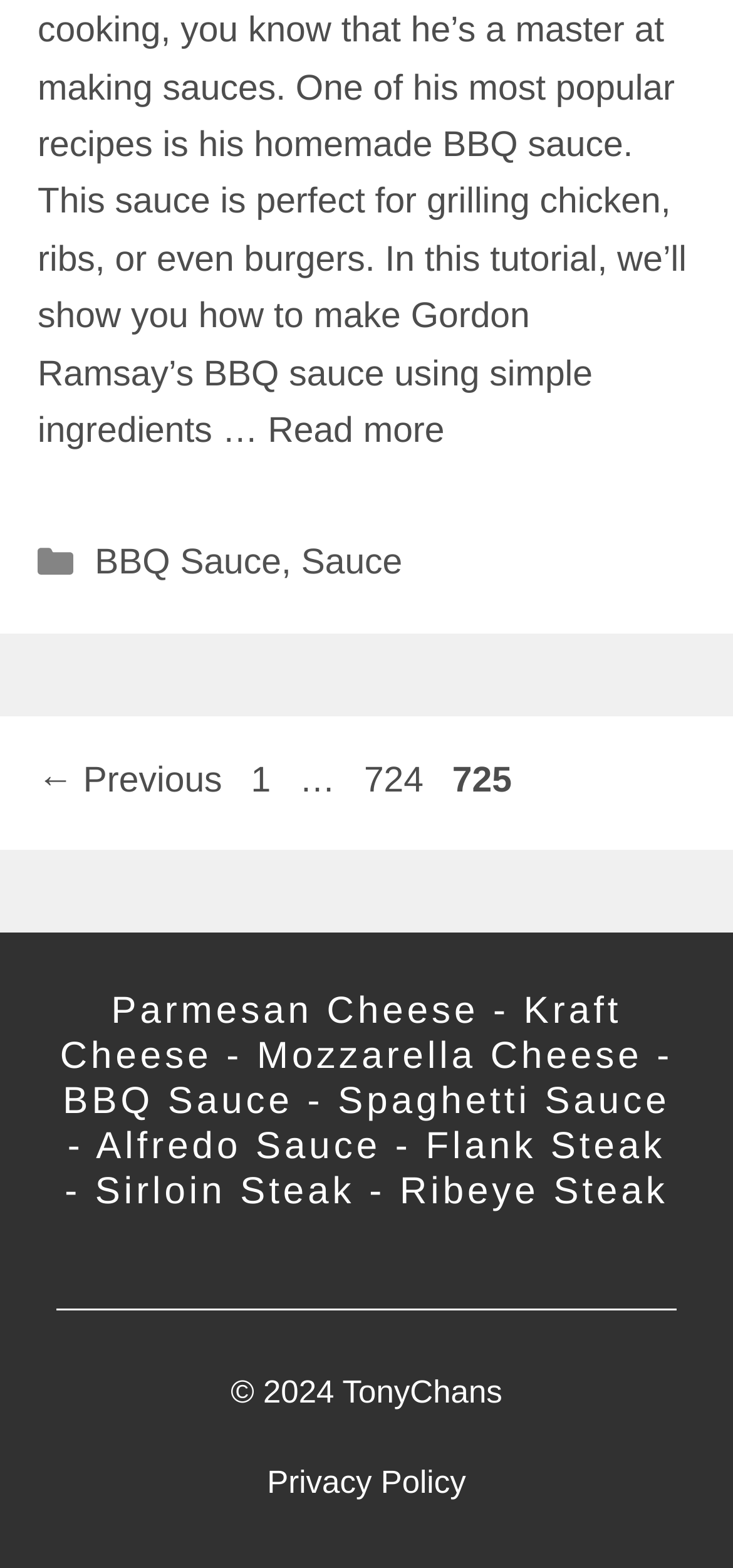Show the bounding box coordinates for the element that needs to be clicked to execute the following instruction: "View Parmesan Cheese". Provide the coordinates in the form of four float numbers between 0 and 1, i.e., [left, top, right, bottom].

[0.152, 0.632, 0.653, 0.658]